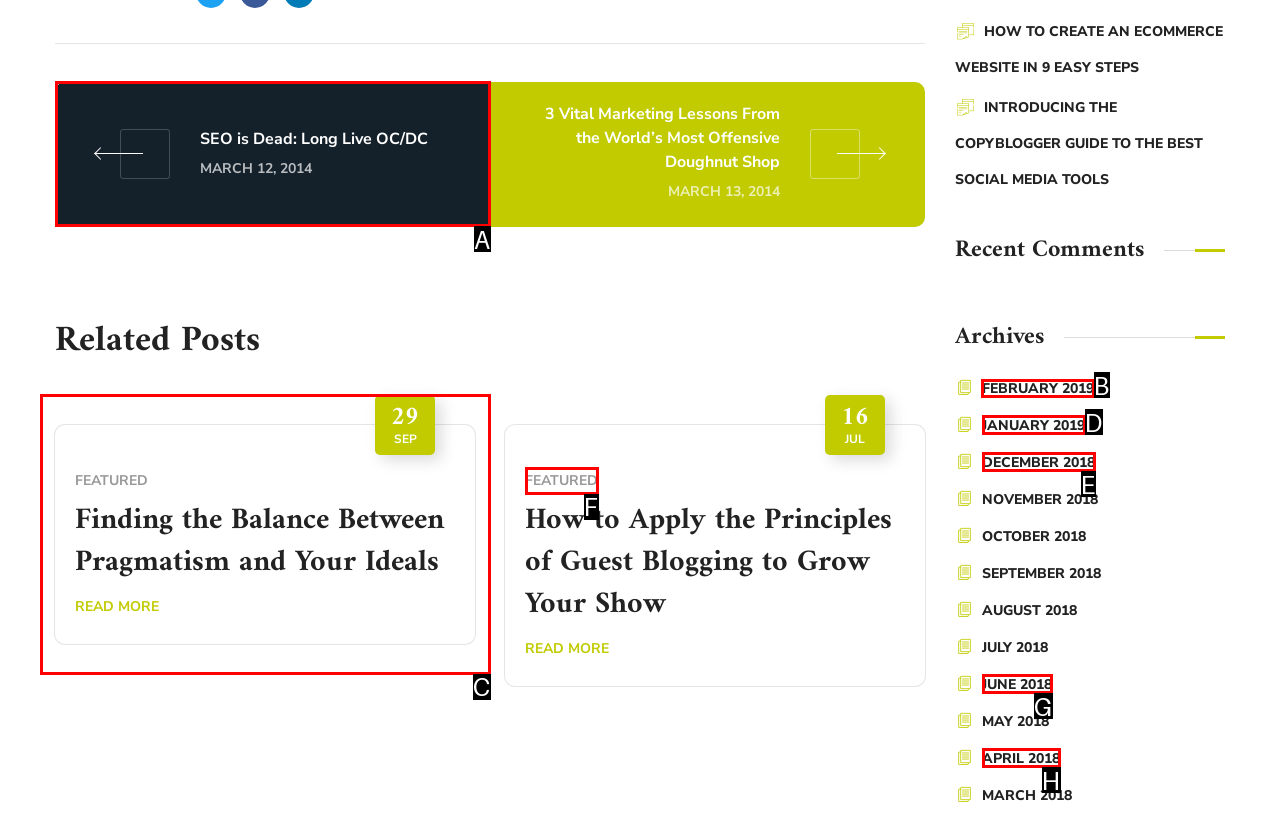To complete the task: View archives for February 2019, which option should I click? Answer with the appropriate letter from the provided choices.

B